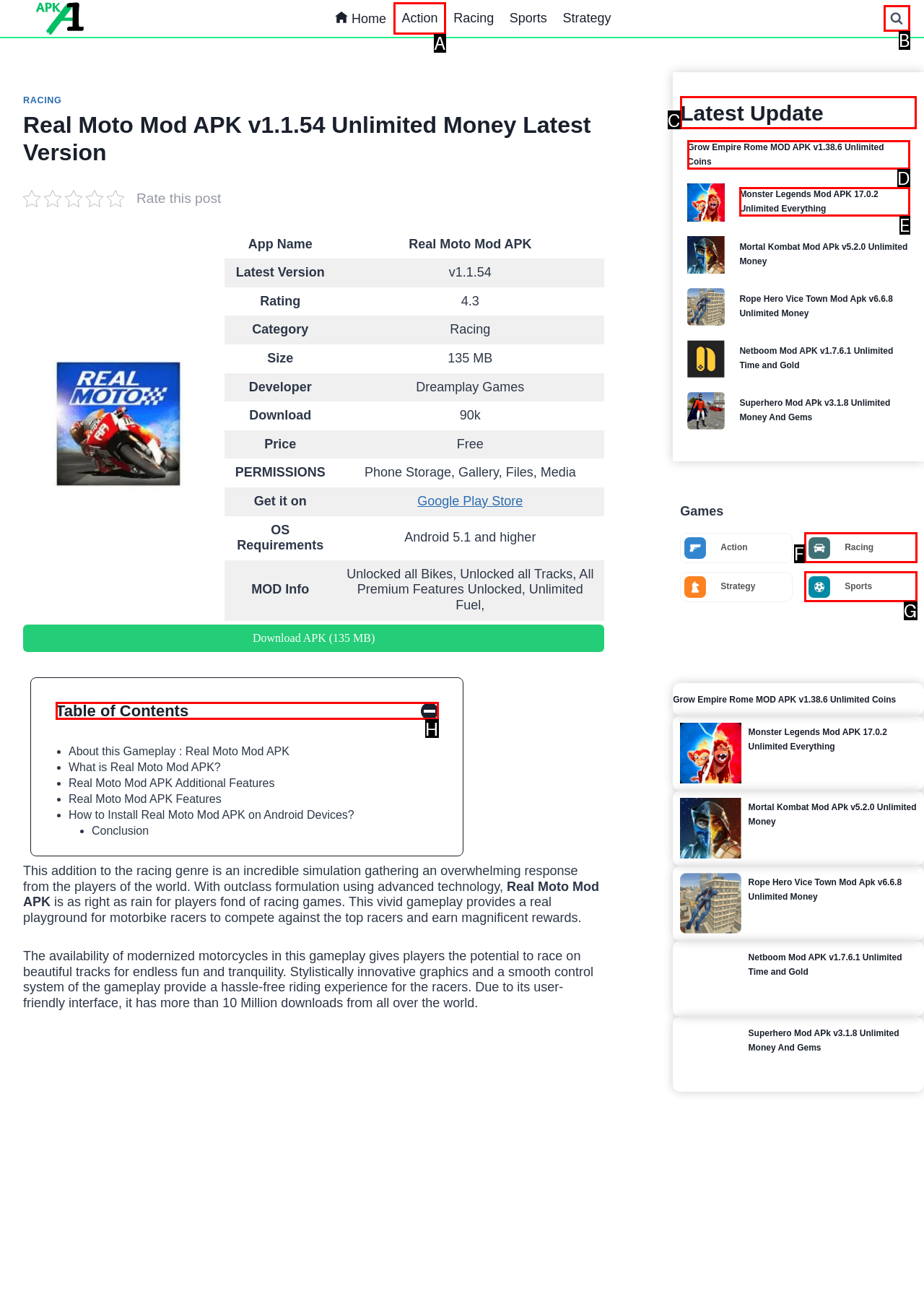Identify the correct UI element to click for this instruction: Choose the Beginner level
Respond with the appropriate option's letter from the provided choices directly.

None